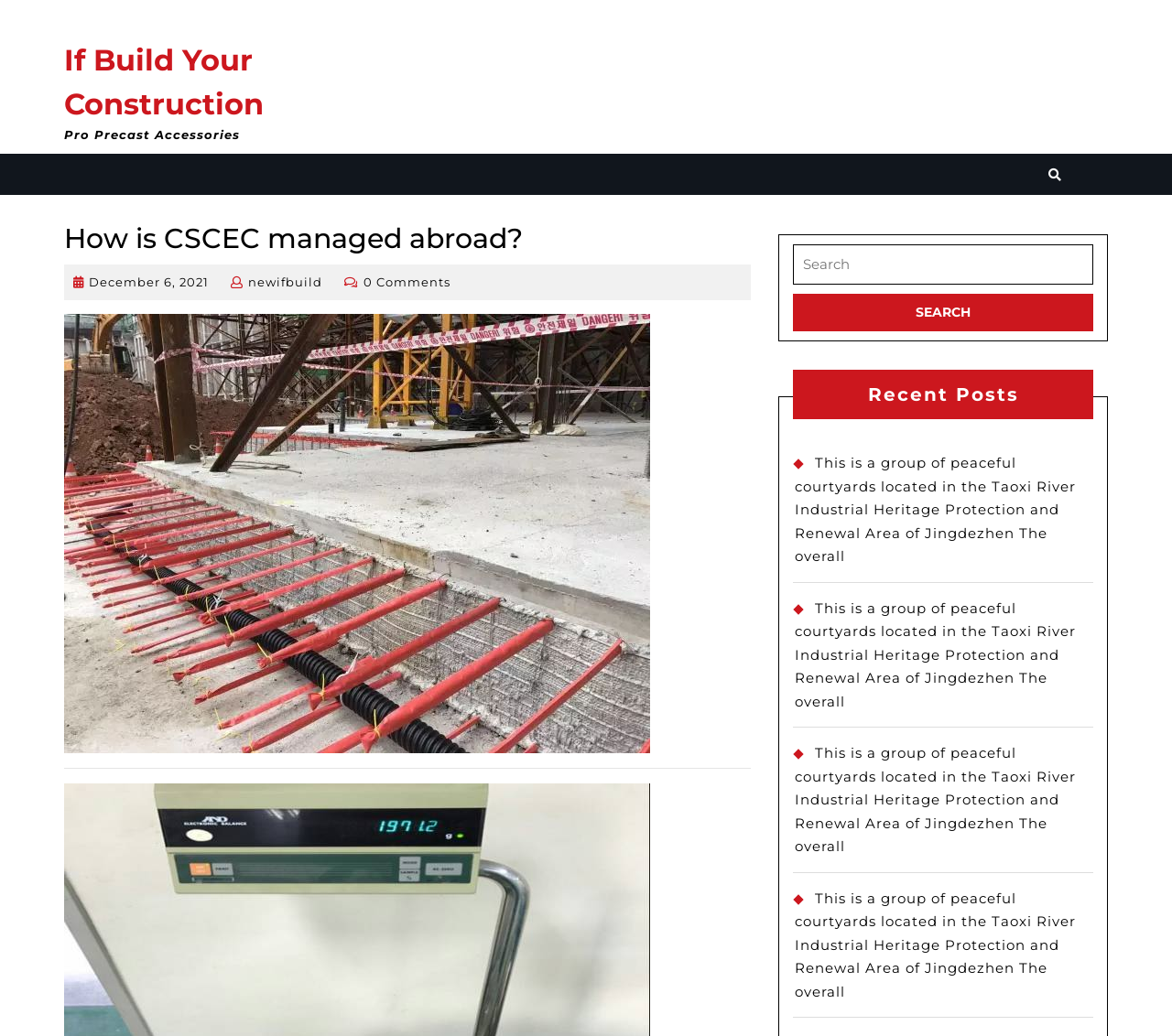Determine the bounding box coordinates for the area you should click to complete the following instruction: "Search for something".

[0.677, 0.236, 0.933, 0.275]